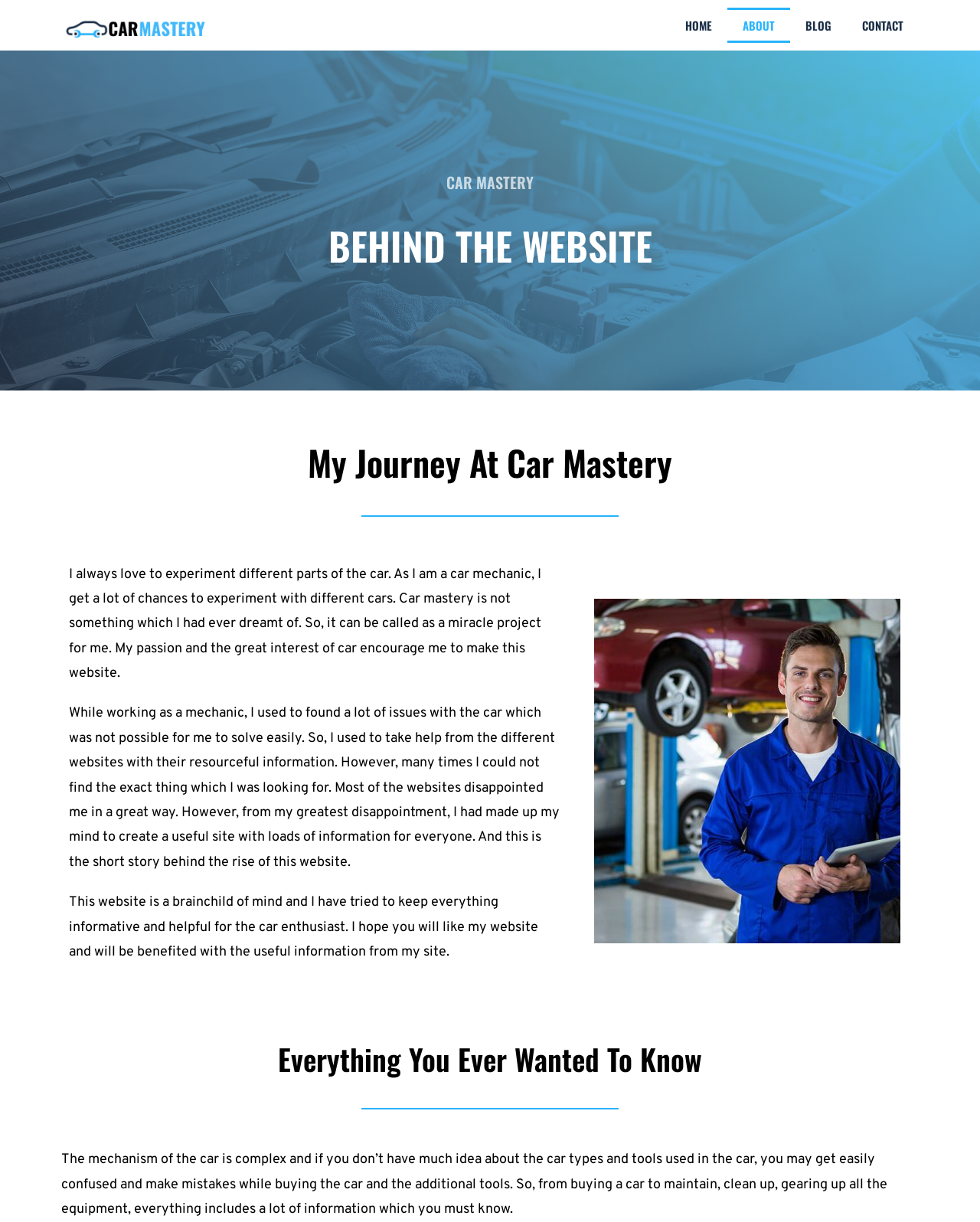What is the author's profession?
Please provide a detailed and comprehensive answer to the question.

The author's profession can be inferred from the text 'As I am a car mechanic, I get a lot of chances to experiment with different cars.' which suggests that the author is a car mechanic.